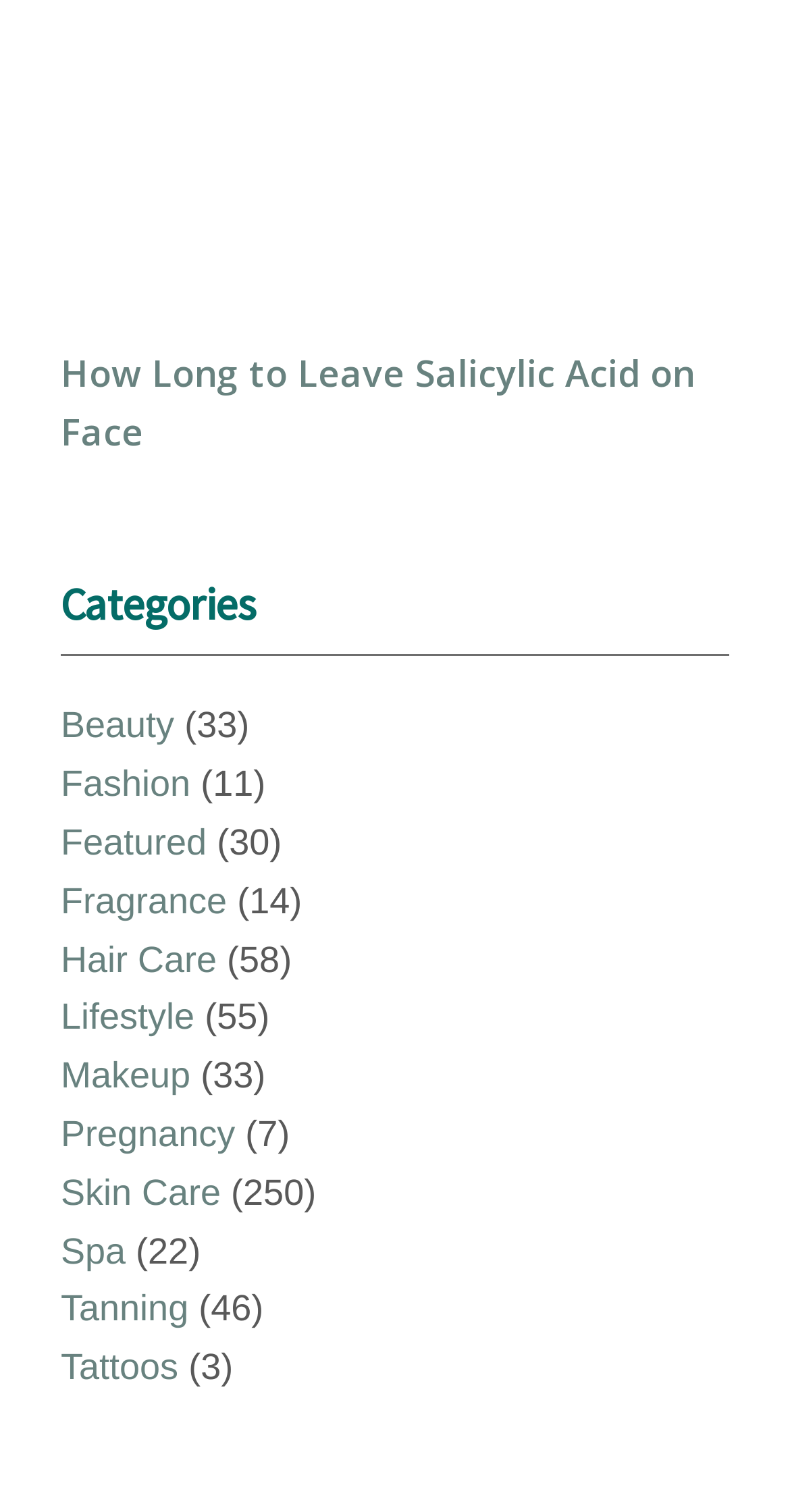Please identify the bounding box coordinates of the clickable area that will fulfill the following instruction: "Download dancer upstairs by torrent". The coordinates should be in the format of four float numbers between 0 and 1, i.e., [left, top, right, bottom].

None